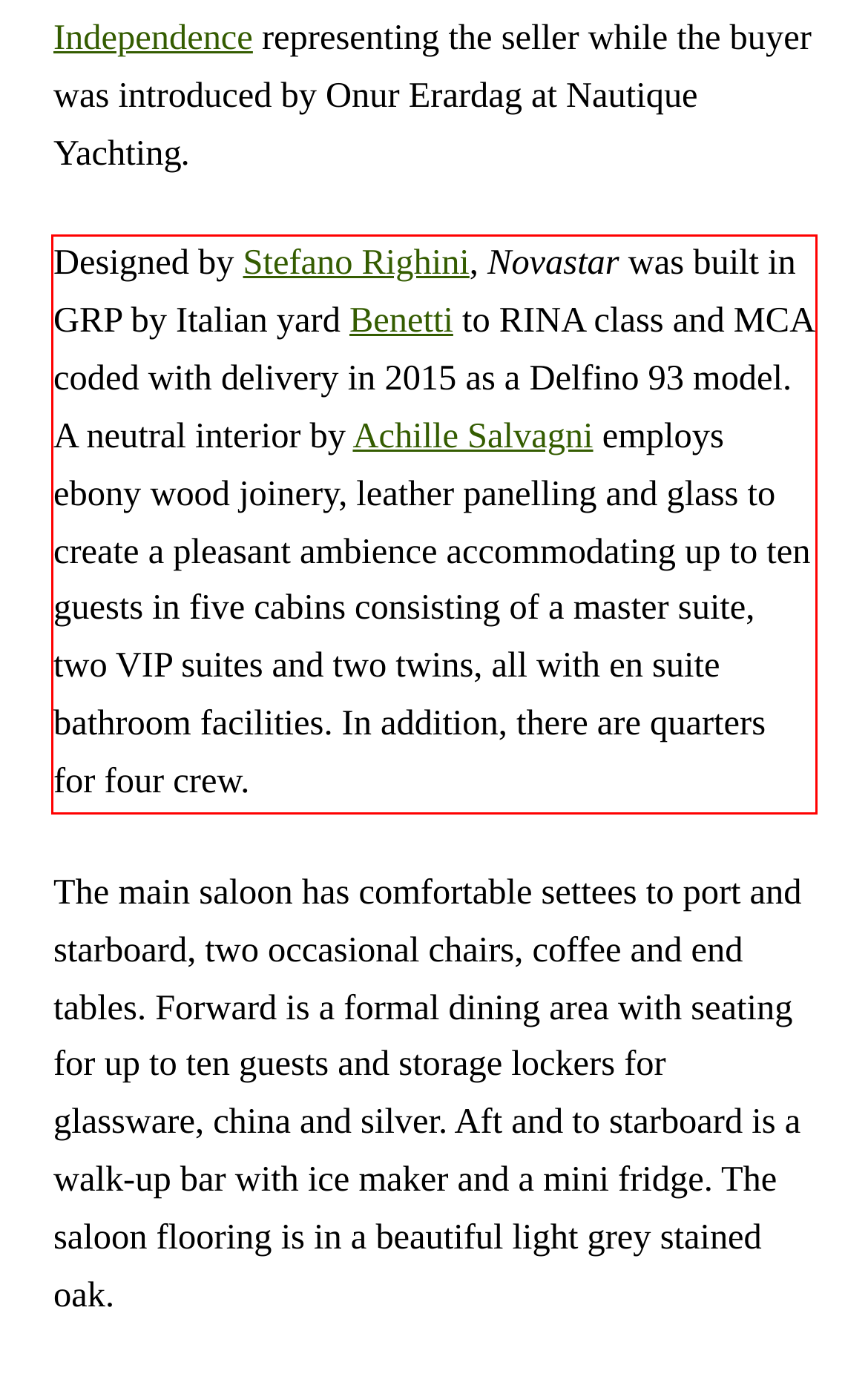Analyze the screenshot of the webpage that features a red bounding box and recognize the text content enclosed within this red bounding box.

Designed by Stefano Righini, Novastar was built in GRP by Italian yard Benetti to RINA class and MCA coded with delivery in 2015 as a Delfino 93 model. A neutral interior by Achille Salvagni employs ebony wood joinery, leather panelling and glass to create a pleasant ambience accommodating up to ten guests in five cabins consisting of a master suite, two VIP suites and two twins, all with en suite bathroom facilities. In addition, there are quarters for four crew.